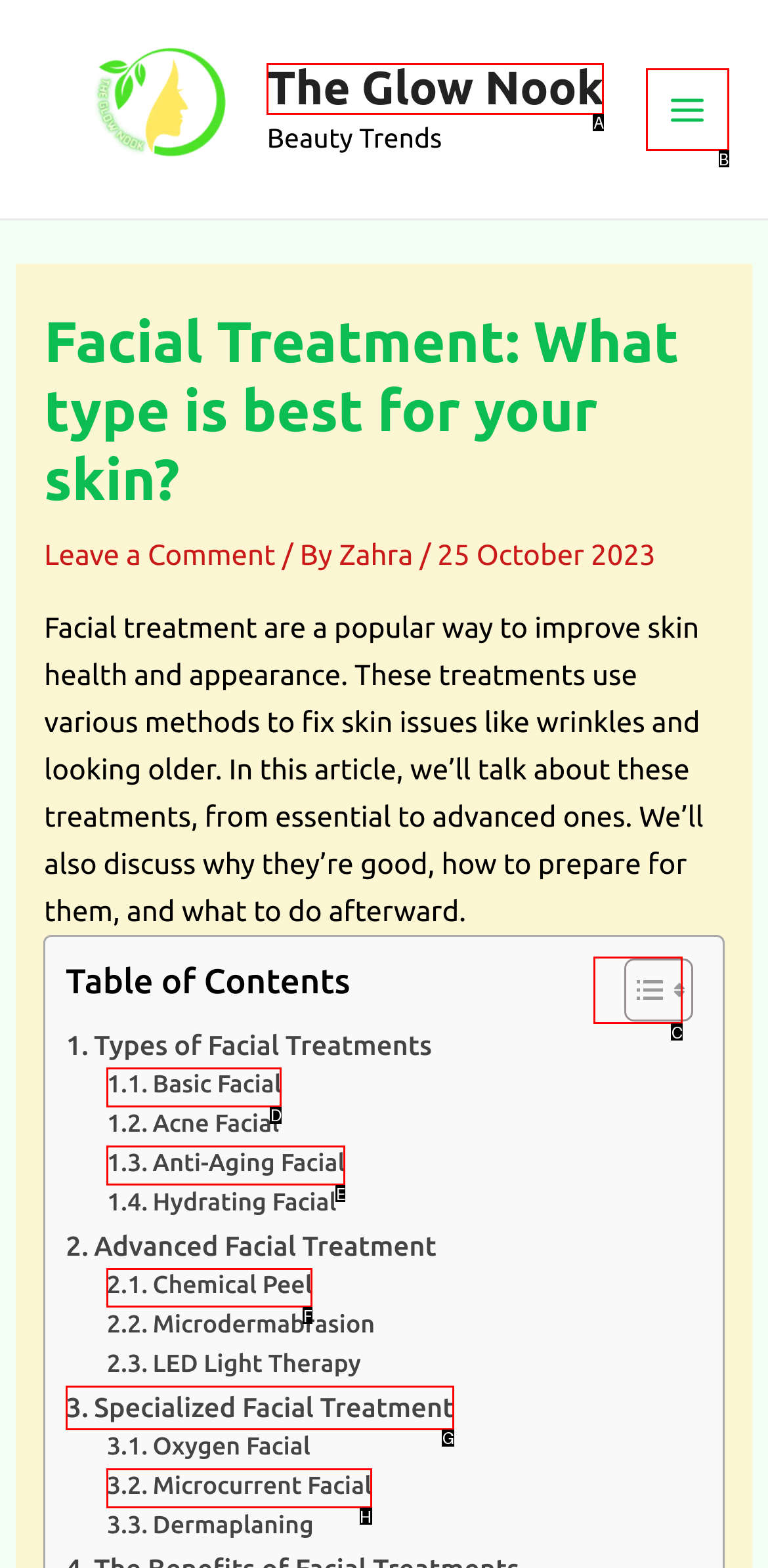Select the correct option based on the description: alt="Instagram"
Answer directly with the option’s letter.

None